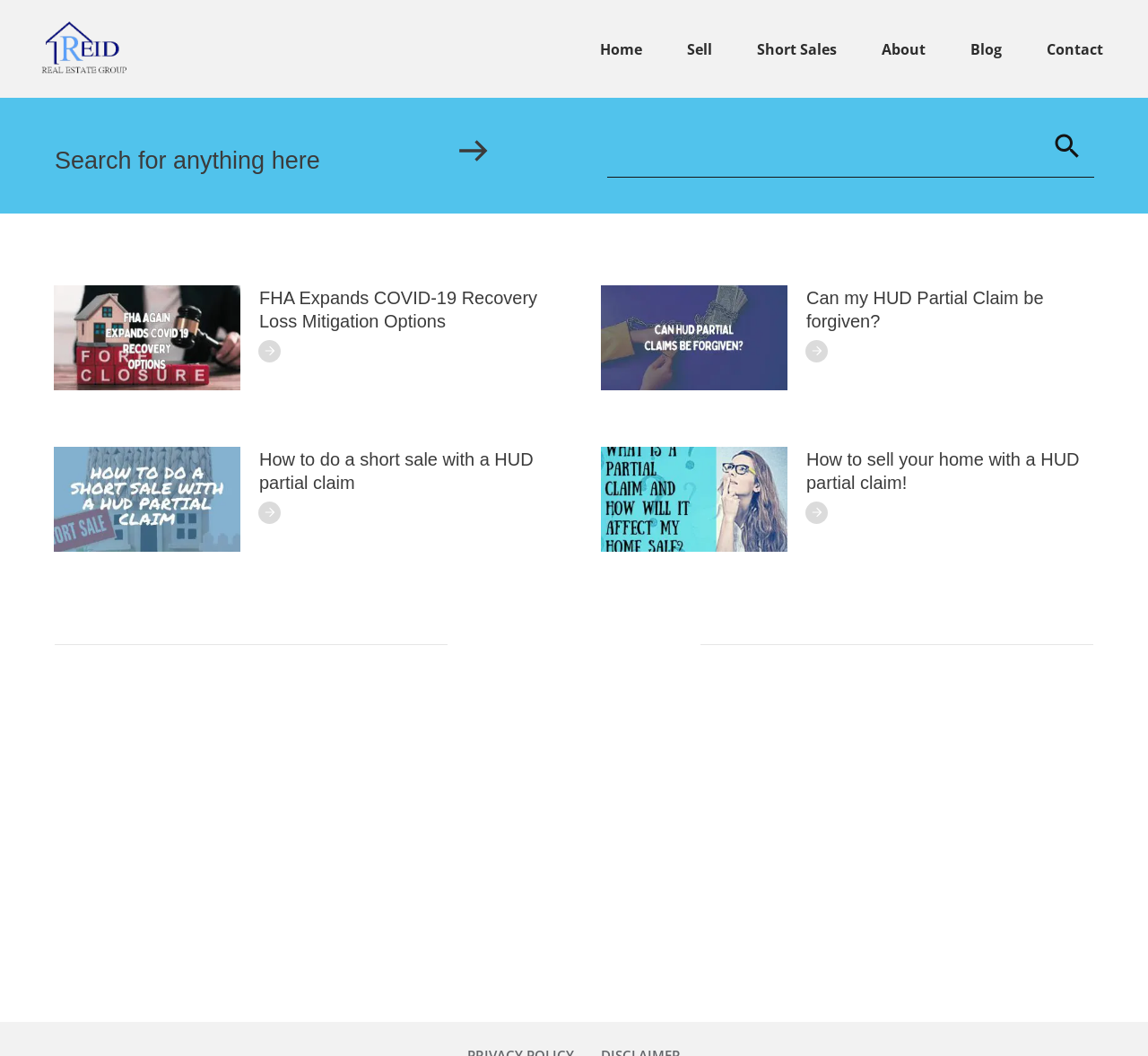Create a detailed description of the webpage's content and layout.

The webpage is about HUD Partial Claims Archives, specifically related to My Florida Home Sale. At the top left corner, there is a logo image. Below the logo, there is a navigation menu with links to "Home", "Sell", "Short Sales", "About", "Blog", and "Contact". 

To the right of the logo, there is a search bar with a search button and a search box where users can input their queries. The search bar is accompanied by a small image.

The main content of the webpage is divided into four sections, each containing an article with a heading and a link. The first article is about "FHA Expands COVID-19 Recovery Loss Mitigation Options", the second is about "Can my HUD Partial Claim be forgiven?", the third is about "How to do a short sale with a HUD partial claim", and the fourth is about "How to sell your home with a HUD partial claim!". Each article has a link and a small image accompanying the heading.

There are two horizontal separators, one above the main content and one below it, dividing the webpage into distinct sections.